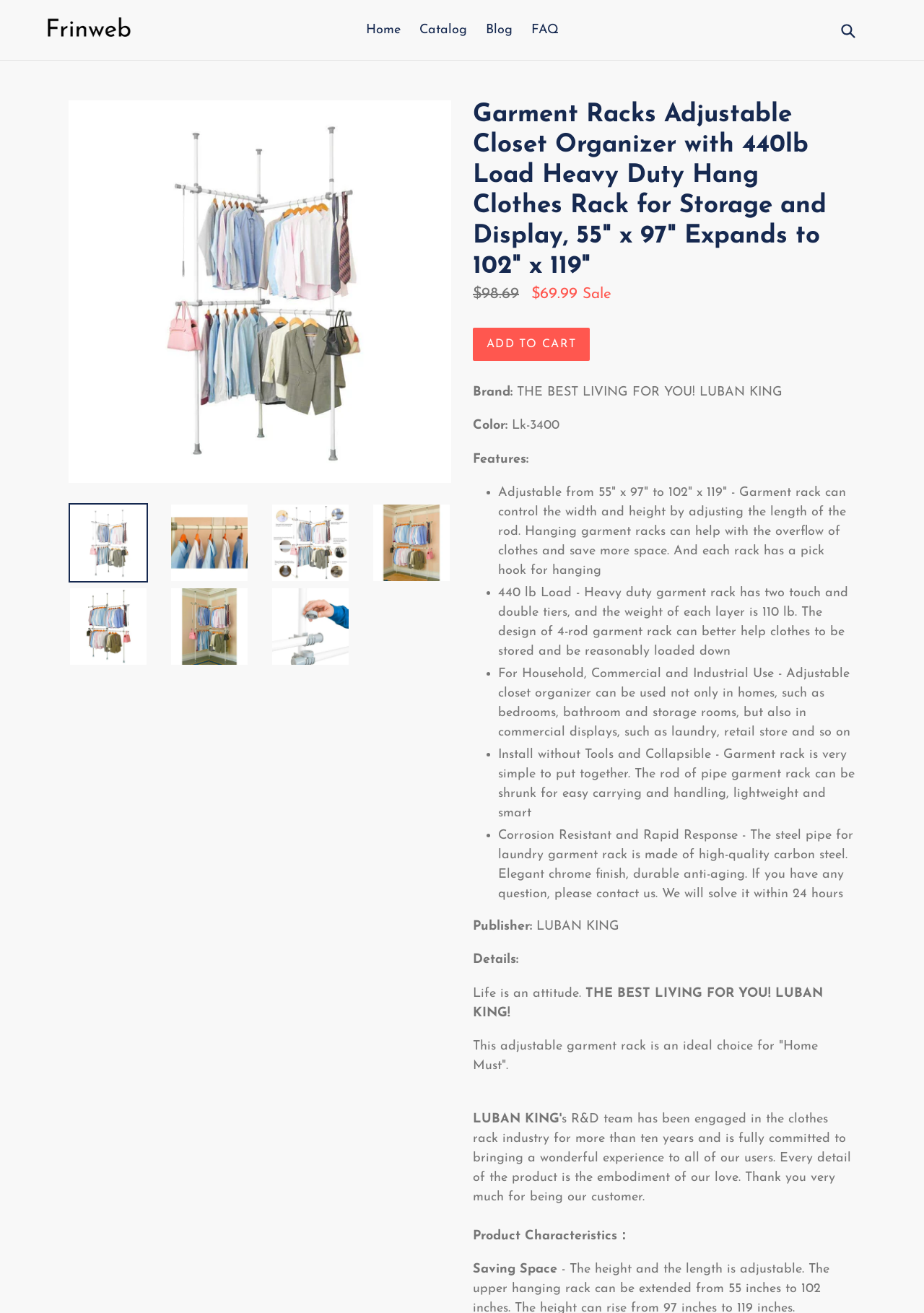Can you show the bounding box coordinates of the region to click on to complete the task described in the instruction: "Click on the 'ADD TO CART' button"?

[0.512, 0.25, 0.638, 0.275]